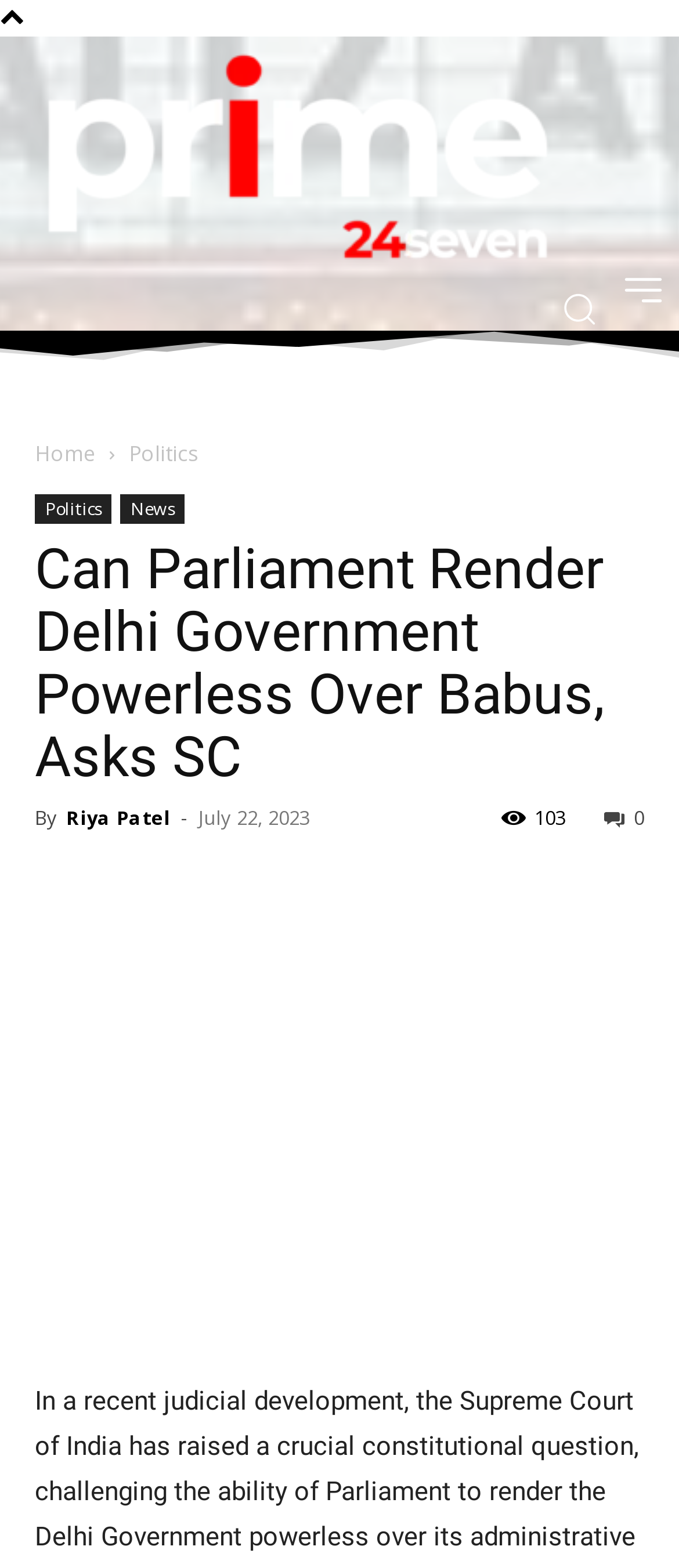Find the bounding box coordinates for the area that must be clicked to perform this action: "view June 2018".

None